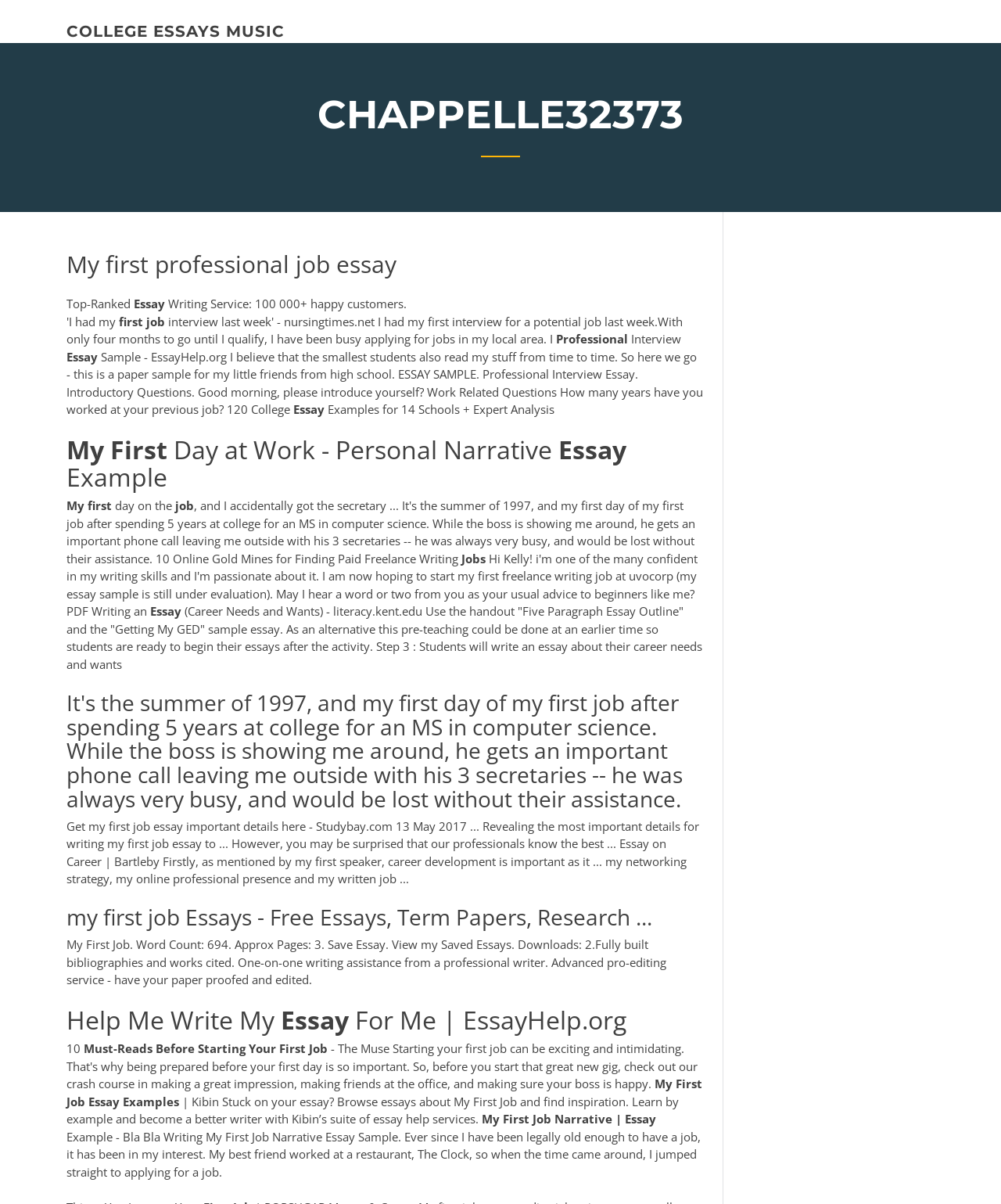Create a detailed narrative describing the layout and content of the webpage.

This webpage appears to be a collection of essays and resources related to the topic "My First Professional Job". The page is dominated by a large heading "CHAPPELLE32373" at the top, with a subheading "My first professional job essay" below it. 

To the right of the subheading, there are three short lines of text: "Top-Ranked", "Essay", and "Writing Service: 100 000+ happy customers." 

Below the subheading, there are several sections of text, each with a heading or title. The first section has a heading "My First Day at Work - Personal Narrative Essay Example" and contains a sample essay with introductory questions and work-related questions. 

The next section has a heading "It's the summer of 1997, and my first day of my first job..." and contains a narrative essay about the author's first day at work. 

There are several other sections with headings such as "Get my first job essay important details here", "Essay on Career", "my first job Essays - Free Essays, Term Papers, Research...", and "My First Job. Word Count: 694. Approx Pages: 3." These sections appear to be resources or examples of essays related to the topic of getting one's first job. 

Toward the bottom of the page, there are headings such as "Help Me Write My Essay For Me | EssayHelp.org", "10 Must-Reads Before Starting Your First Job", and "My First Job Essay Examples". These sections appear to be offering writing assistance or resources for those looking to write an essay about their first job. 

Throughout the page, there are also several links and buttons, including "COLLEGE ESSAYS MUSIC" at the top, and "PDF" and "Writing an Essay" in the middle of the page.